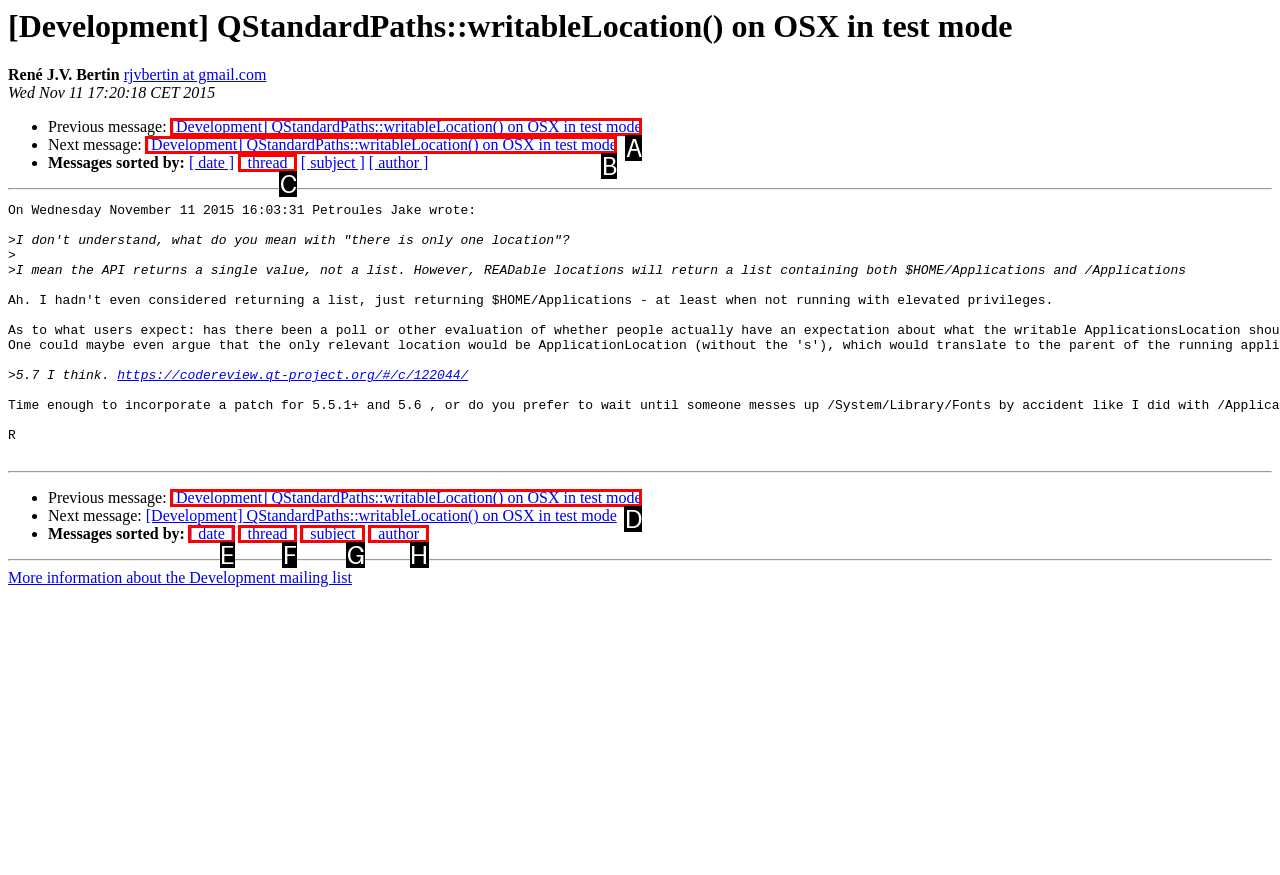Which HTML element should be clicked to fulfill the following task: View next message?
Reply with the letter of the appropriate option from the choices given.

B